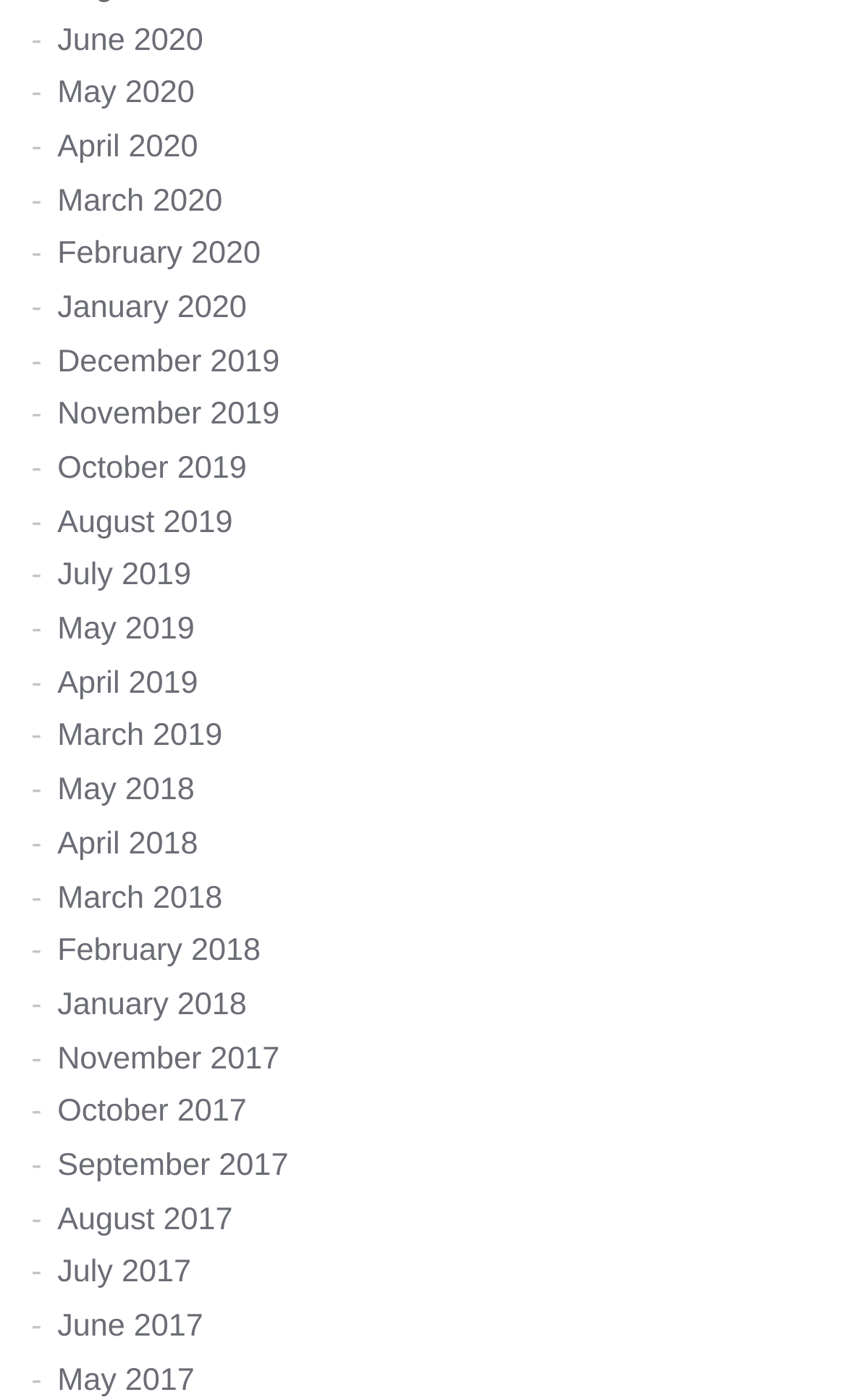Predict the bounding box of the UI element based on the description: "September 2017". The coordinates should be four float numbers between 0 and 1, formatted as [left, top, right, bottom].

[0.068, 0.82, 0.341, 0.845]